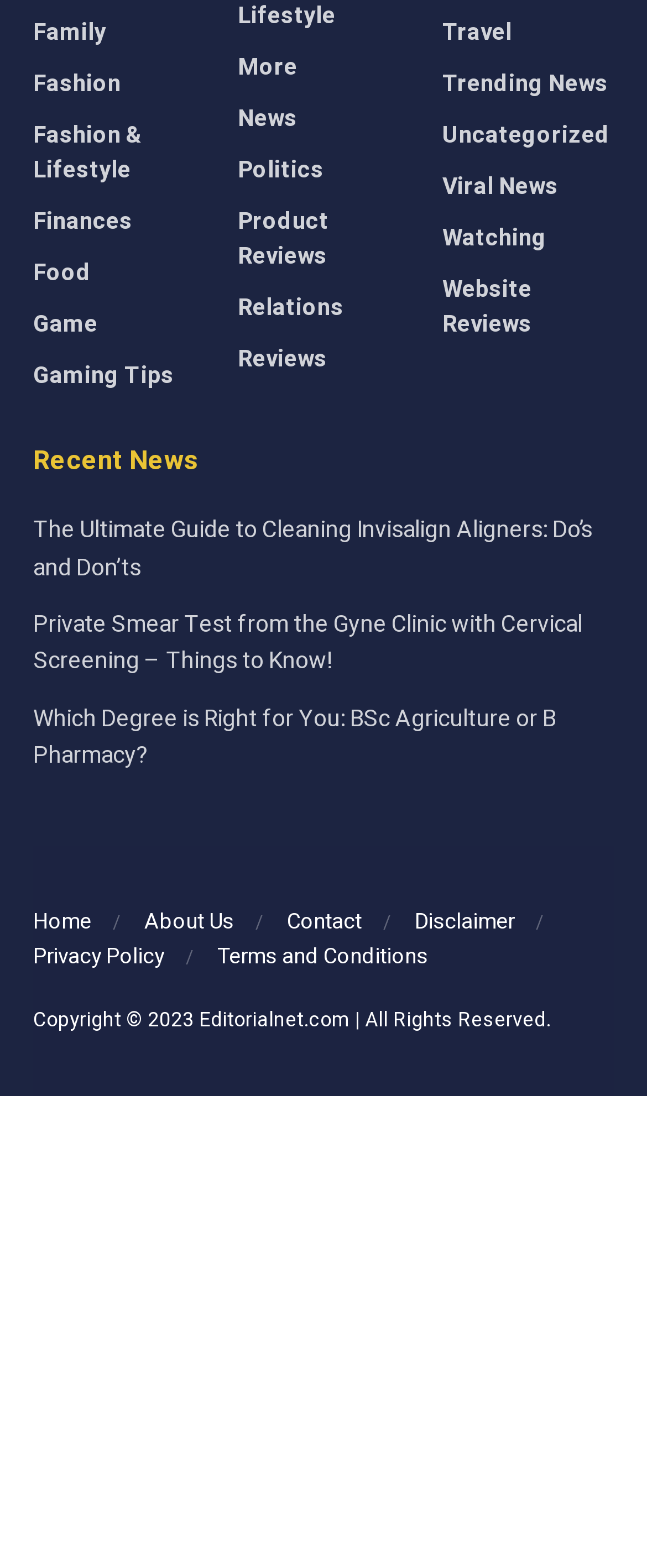Locate the coordinates of the bounding box for the clickable region that fulfills this instruction: "Read the 'Recent News' heading".

[0.051, 0.282, 0.949, 0.306]